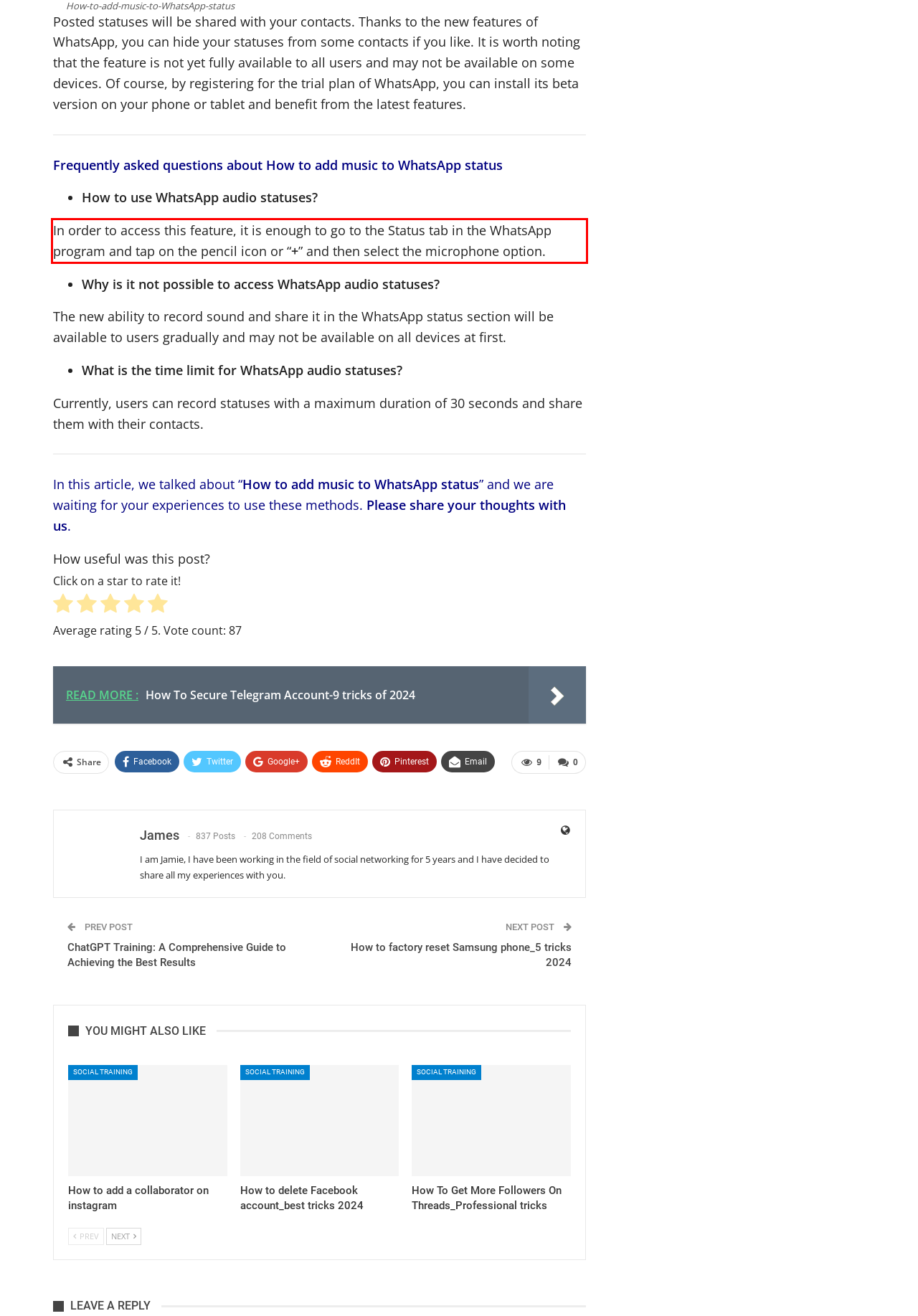Examine the screenshot of the webpage, locate the red bounding box, and perform OCR to extract the text contained within it.

In order to access this feature, it is enough to go to the Status tab in the WhatsApp program and tap on the pencil icon or “+” and then select the microphone option.